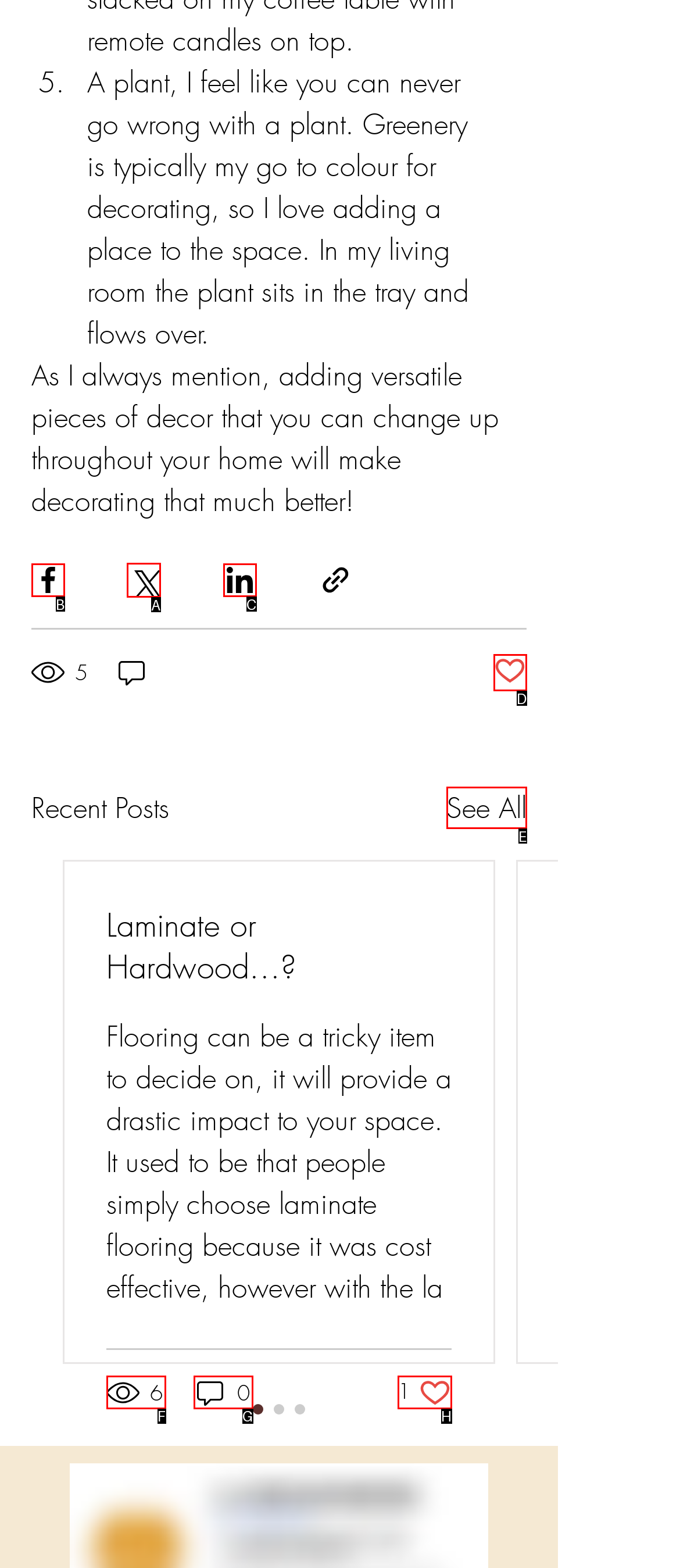Choose the letter of the UI element necessary for this task: Share via Twitter
Answer with the correct letter.

A